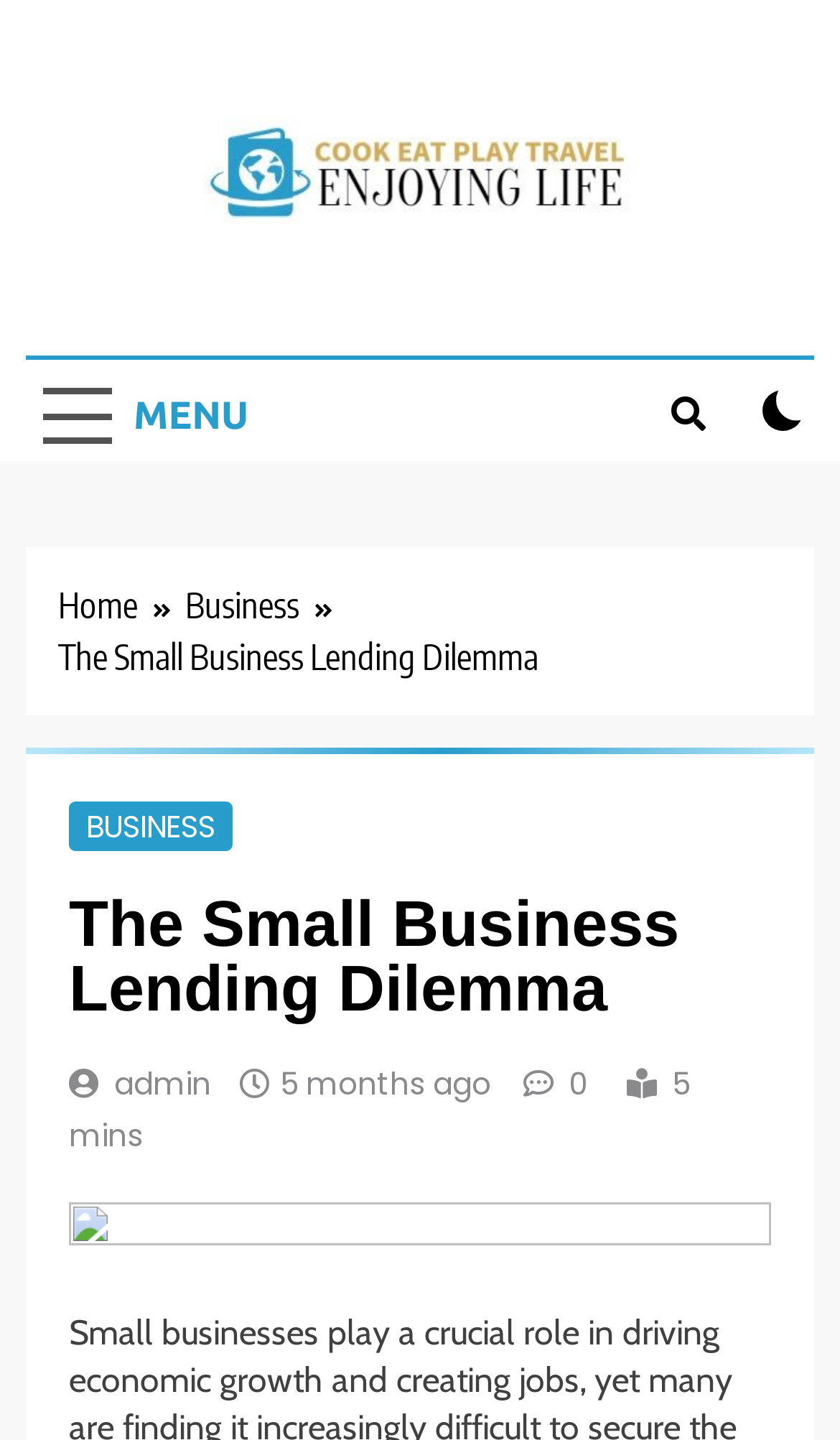What is the category of the current page?
Use the information from the image to give a detailed answer to the question.

The category of the current page can be found in the breadcrumbs navigation, where it is written as 'Business' next to the 'Home' link.